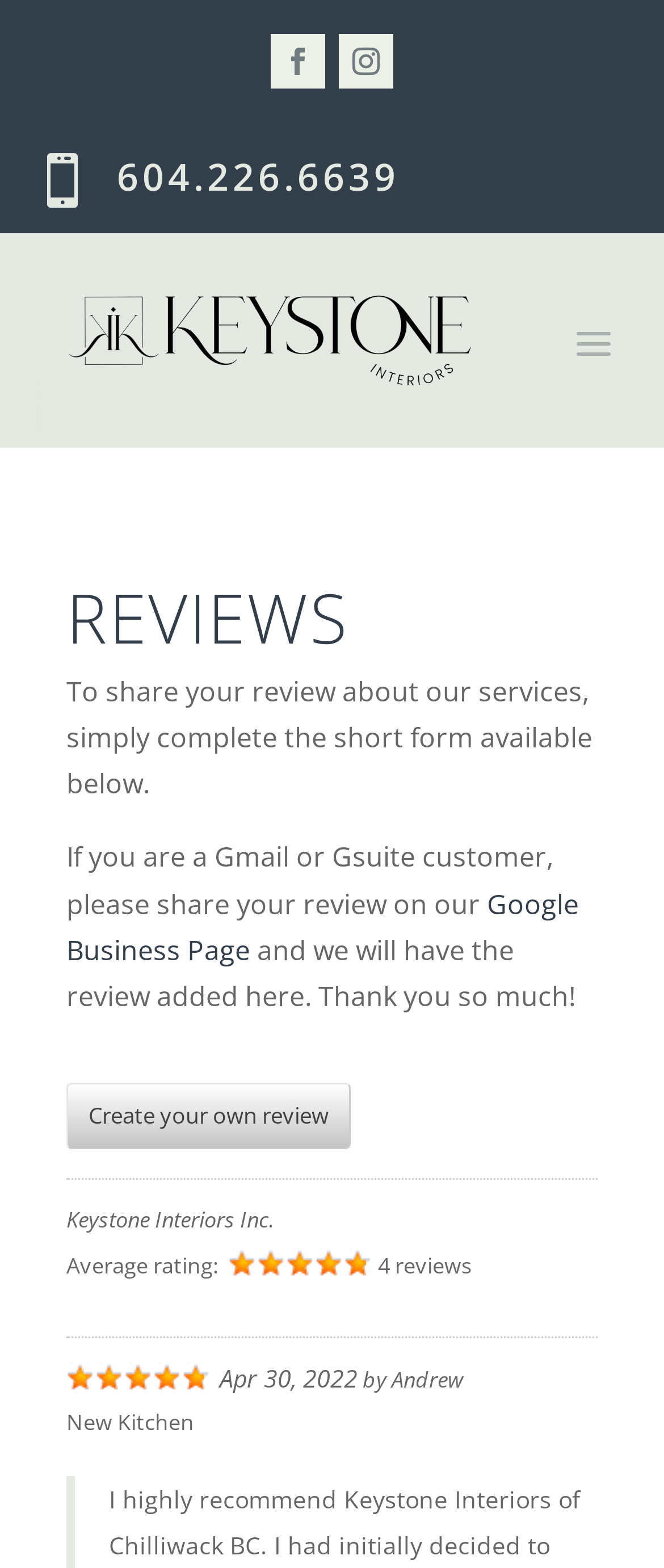Please answer the following question using a single word or phrase: 
What is the title of the latest review?

New Kitchen